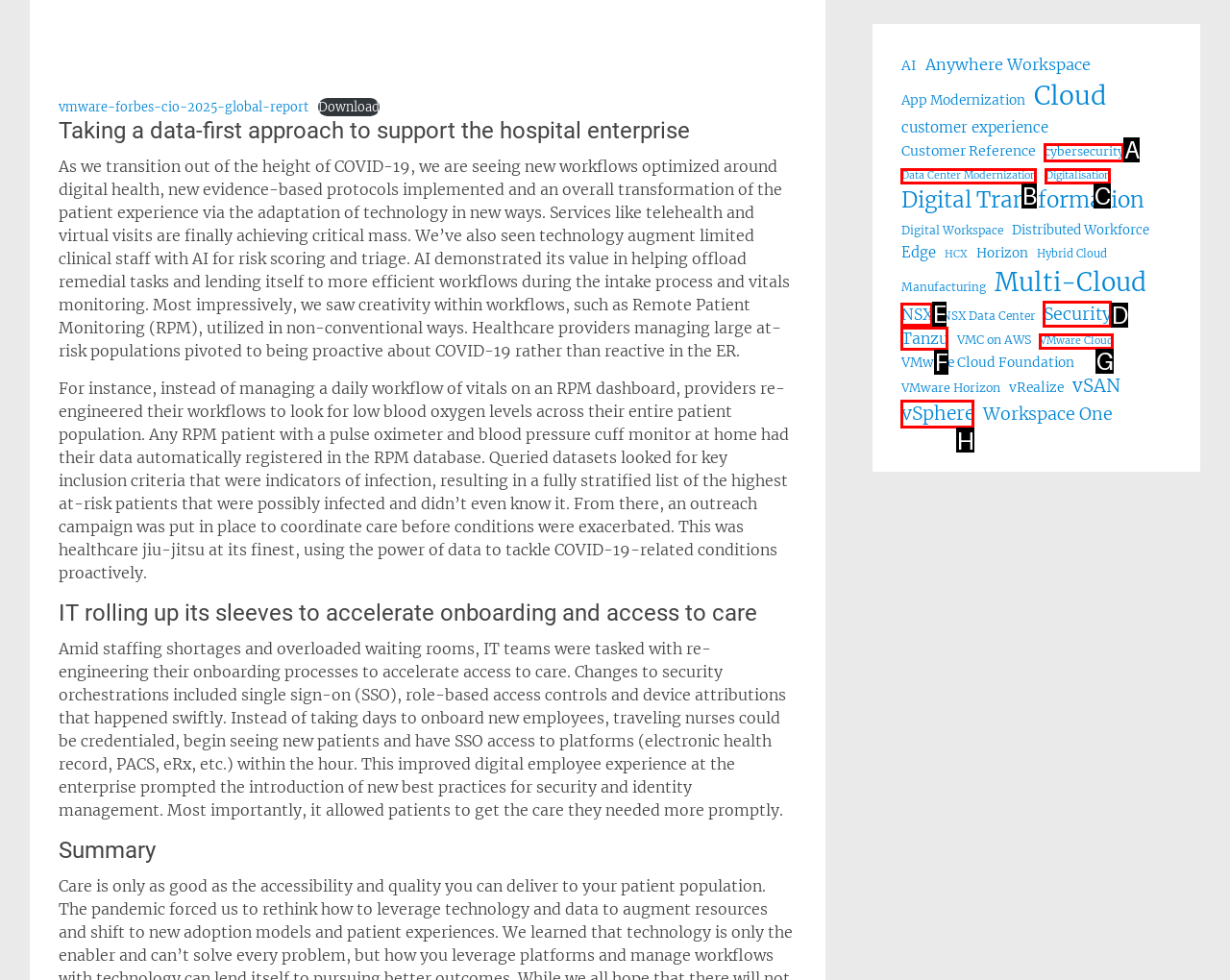Choose the HTML element that aligns with the description: Swami Systems. Indicate your choice by stating the letter.

None